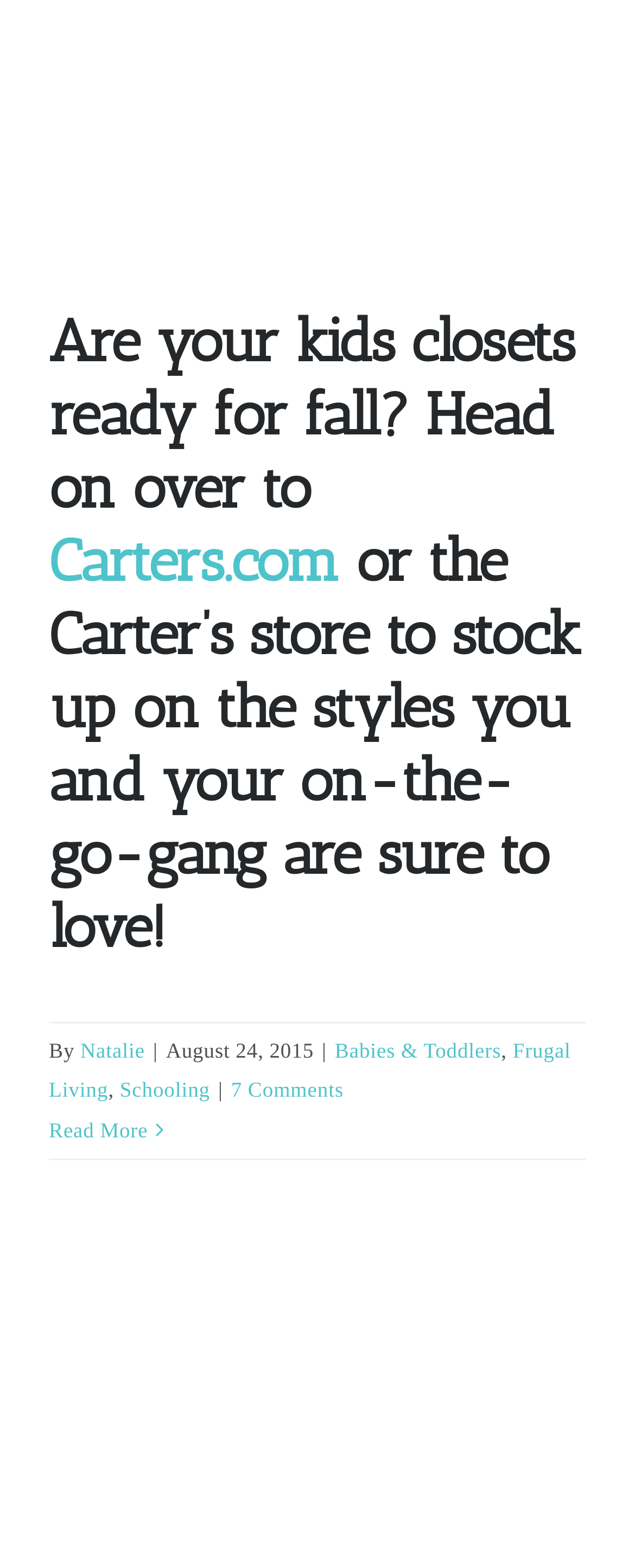Pinpoint the bounding box coordinates of the clickable area necessary to execute the following instruction: "Visit Carters.com". The coordinates should be given as four float numbers between 0 and 1, namely [left, top, right, bottom].

[0.077, 0.335, 0.533, 0.38]